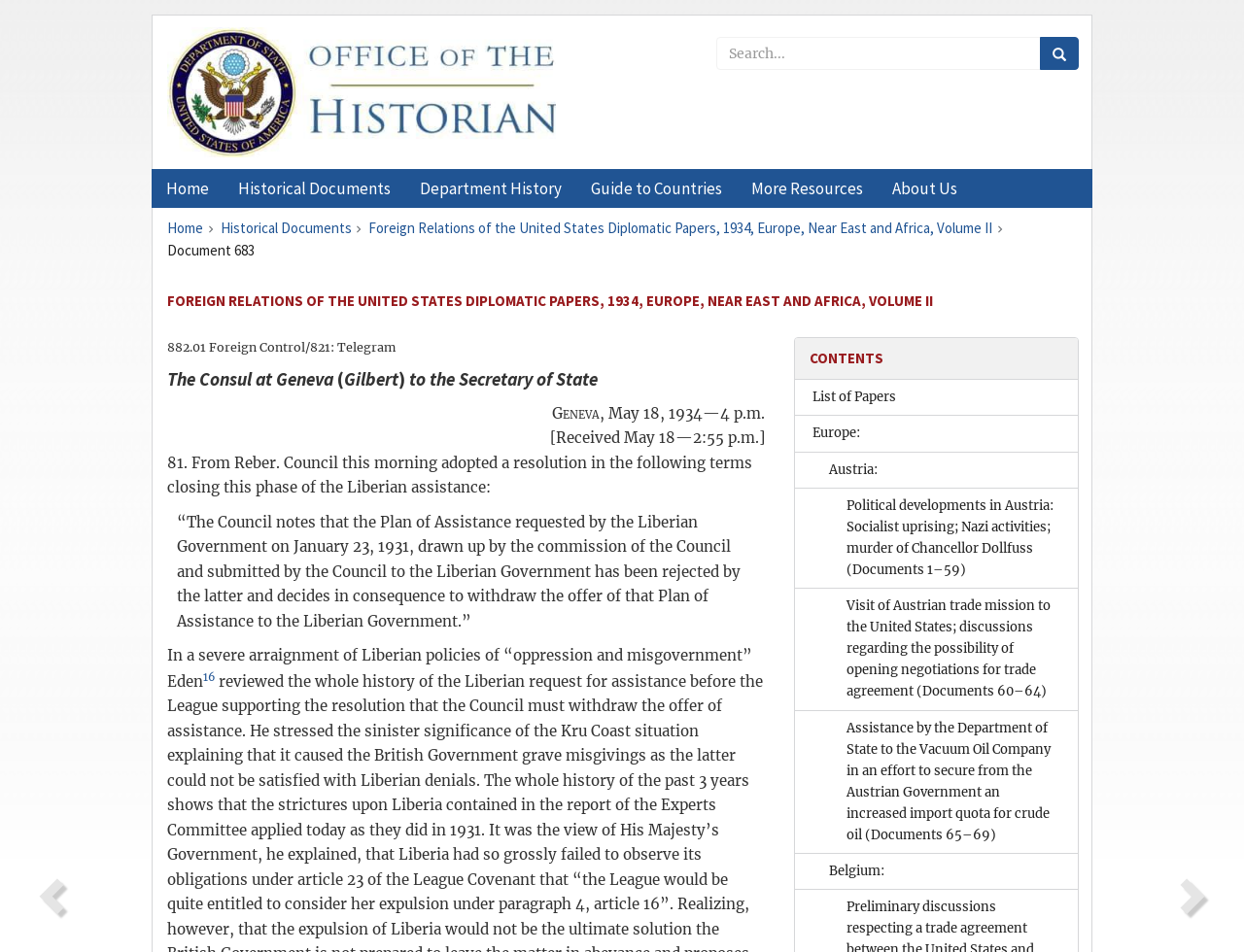Find the bounding box coordinates for the element that must be clicked to complete the instruction: "Read the telegram from the Consul at Geneva to the Secretary of State". The coordinates should be four float numbers between 0 and 1, indicated as [left, top, right, bottom].

[0.134, 0.386, 0.615, 0.411]